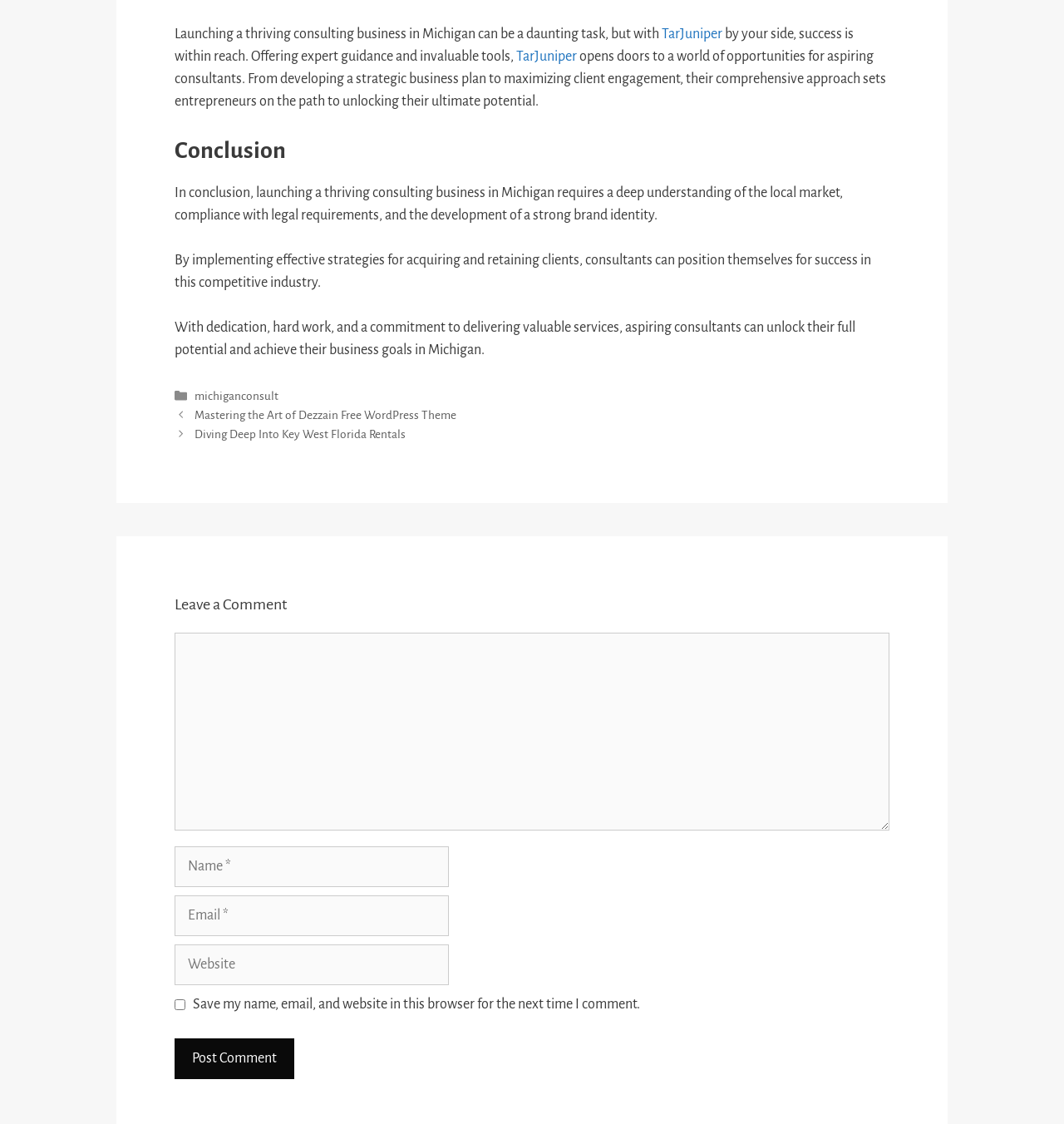Using the element description Twitter, predict the bounding box coordinates for the UI element. Provide the coordinates in (top-left x, top-left y, bottom-right x, bottom-right y) format with values ranging from 0 to 1.

None